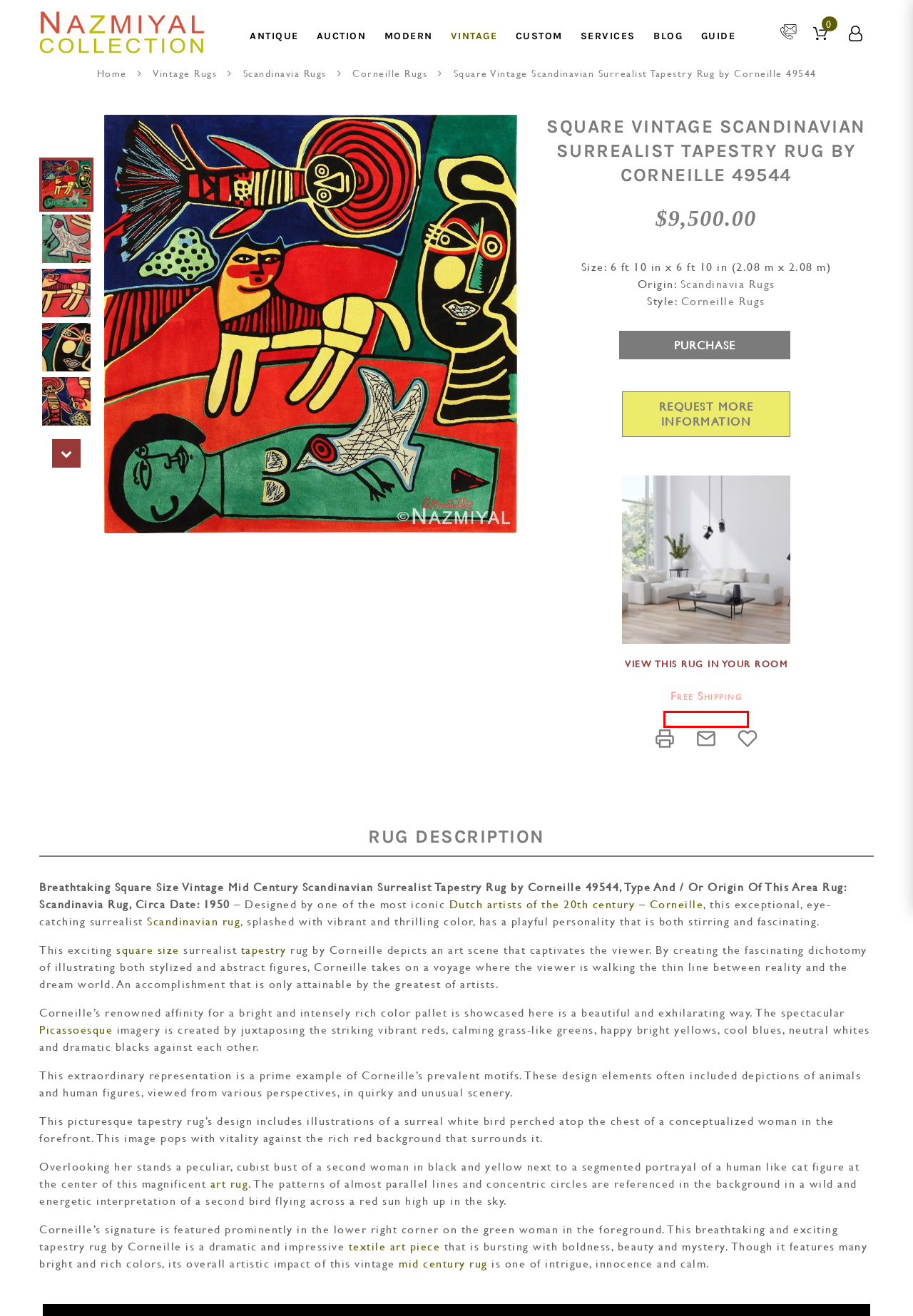Given a webpage screenshot with a UI element marked by a red bounding box, choose the description that best corresponds to the new webpage that will appear after clicking the element. The candidates are:
A. Contemporary Rugs | 21st Century Rug Collection | Nazmiyal Rugs
B. Interior Design and Area Rug Blogs by Nazmiyal Antique Rugs NYC
C. Buy Great New Modern Rugs and Carpets at Nazmiyal
D. Scandinavian Rugs | Shop Vintage Scandinavian Carpets & Rugs
E. Shop For A Beautiful Wall Hanging Tapestry at Nazmiyal
F. Pablo Picasso Rugs | Picasso Rug | Picasso Tapestries and Rugs
G. Rug Services | Antique and Area Rug Servicing by Nazmiyal NYC
H. Purchase Policy for Antique Carpets | Nazmiyal Rug Gallery NYC

H